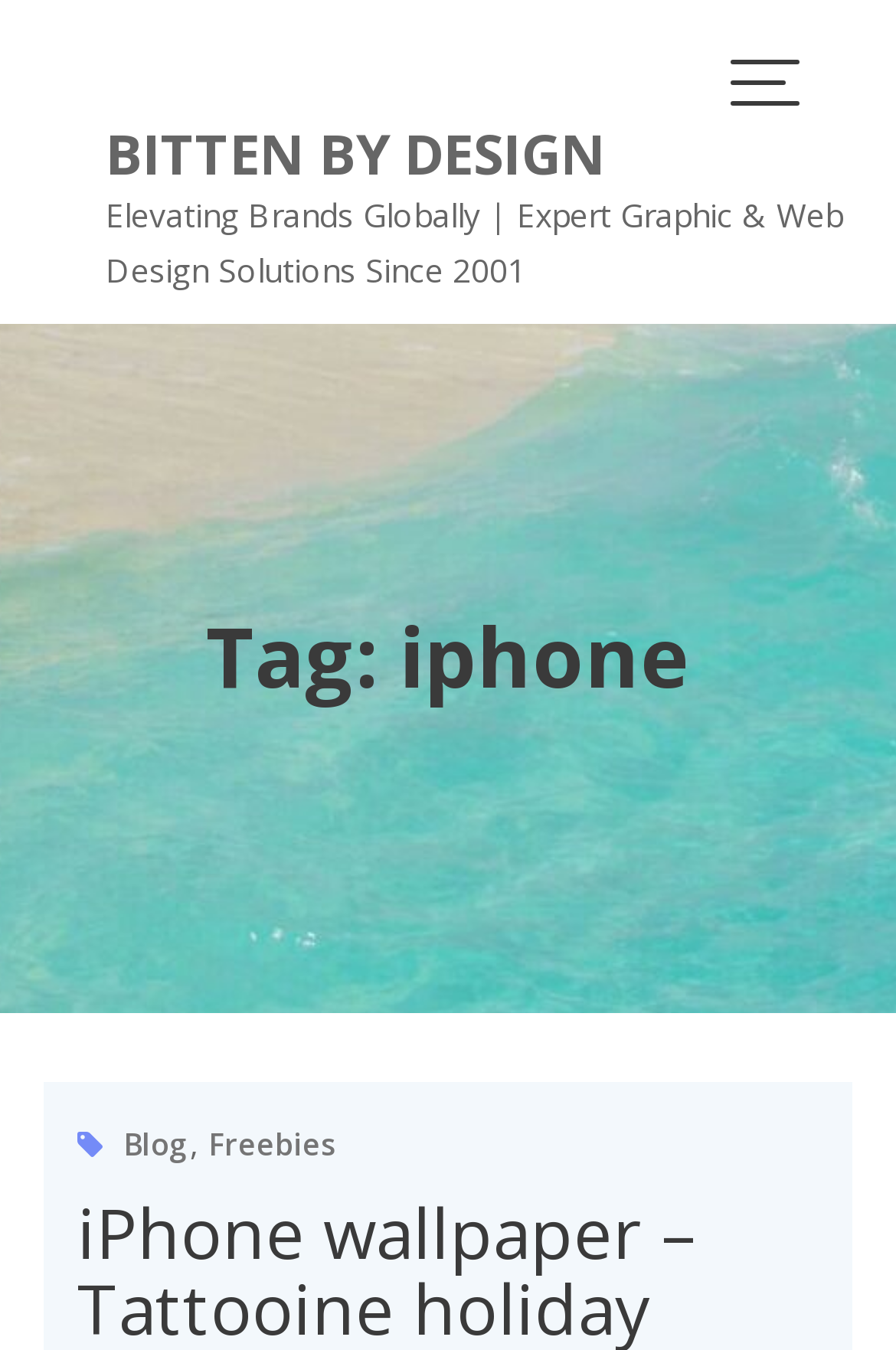Provide a short, one-word or phrase answer to the question below:
How many navigation links are there?

3